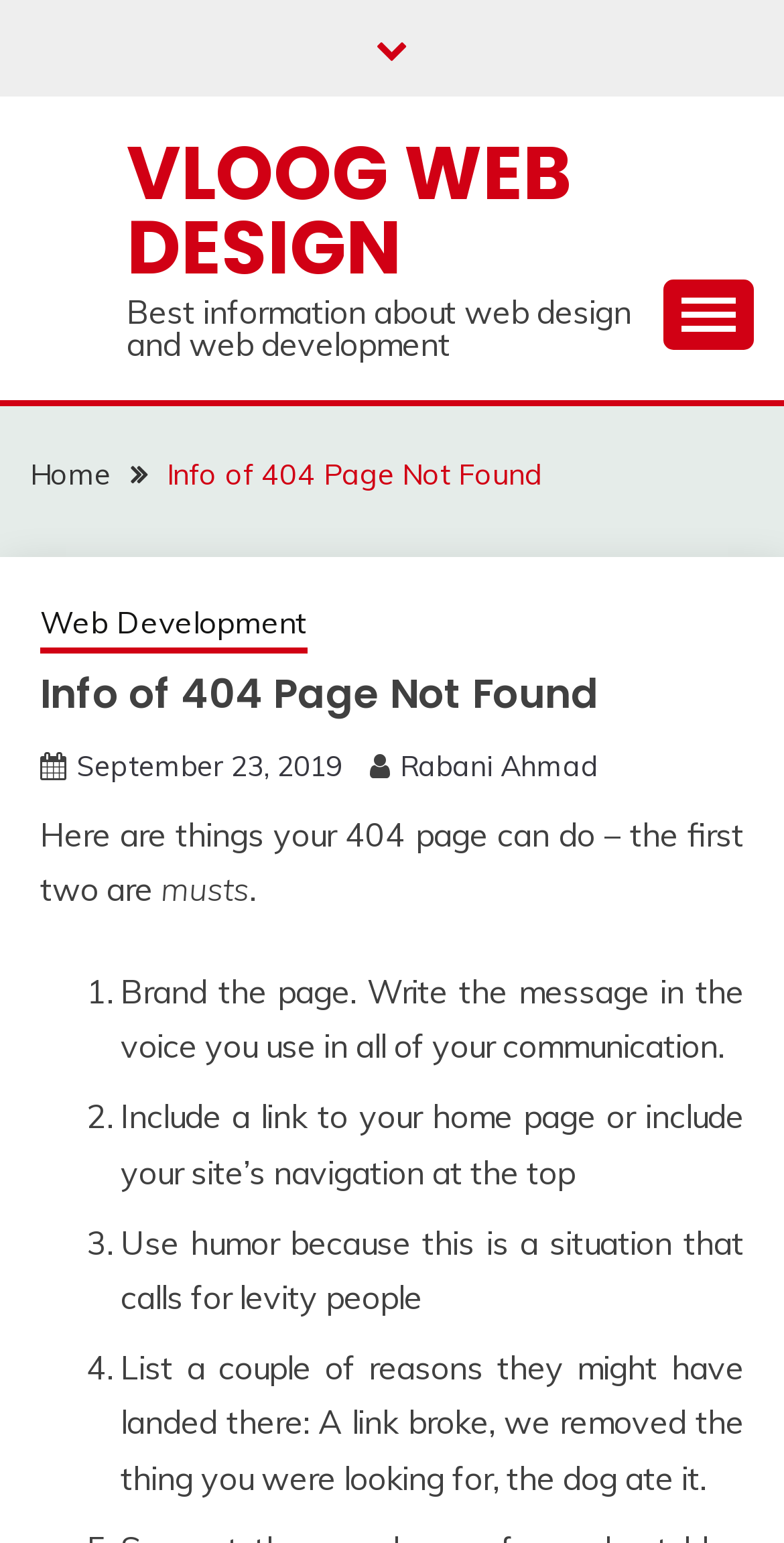What is the author of the article?
Please elaborate on the answer to the question with detailed information.

The author of the article can be found in the link element with the text 'Rabani Ahmad' below the heading 'Info of 404 Page Not Found'.